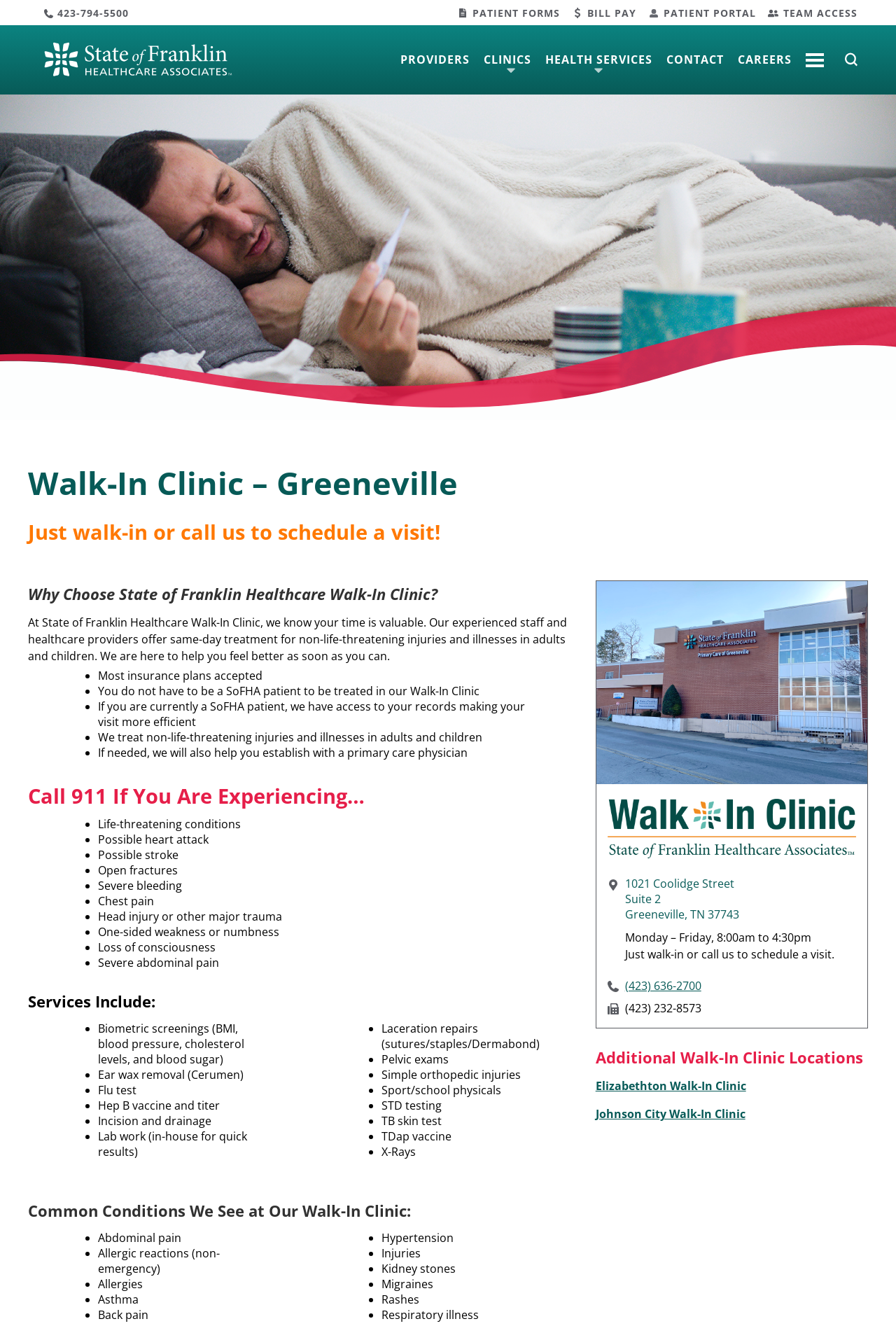Locate the bounding box coordinates of the element I should click to achieve the following instruction: "Click on Mega Man X NXEDGE Style Action Figure".

None